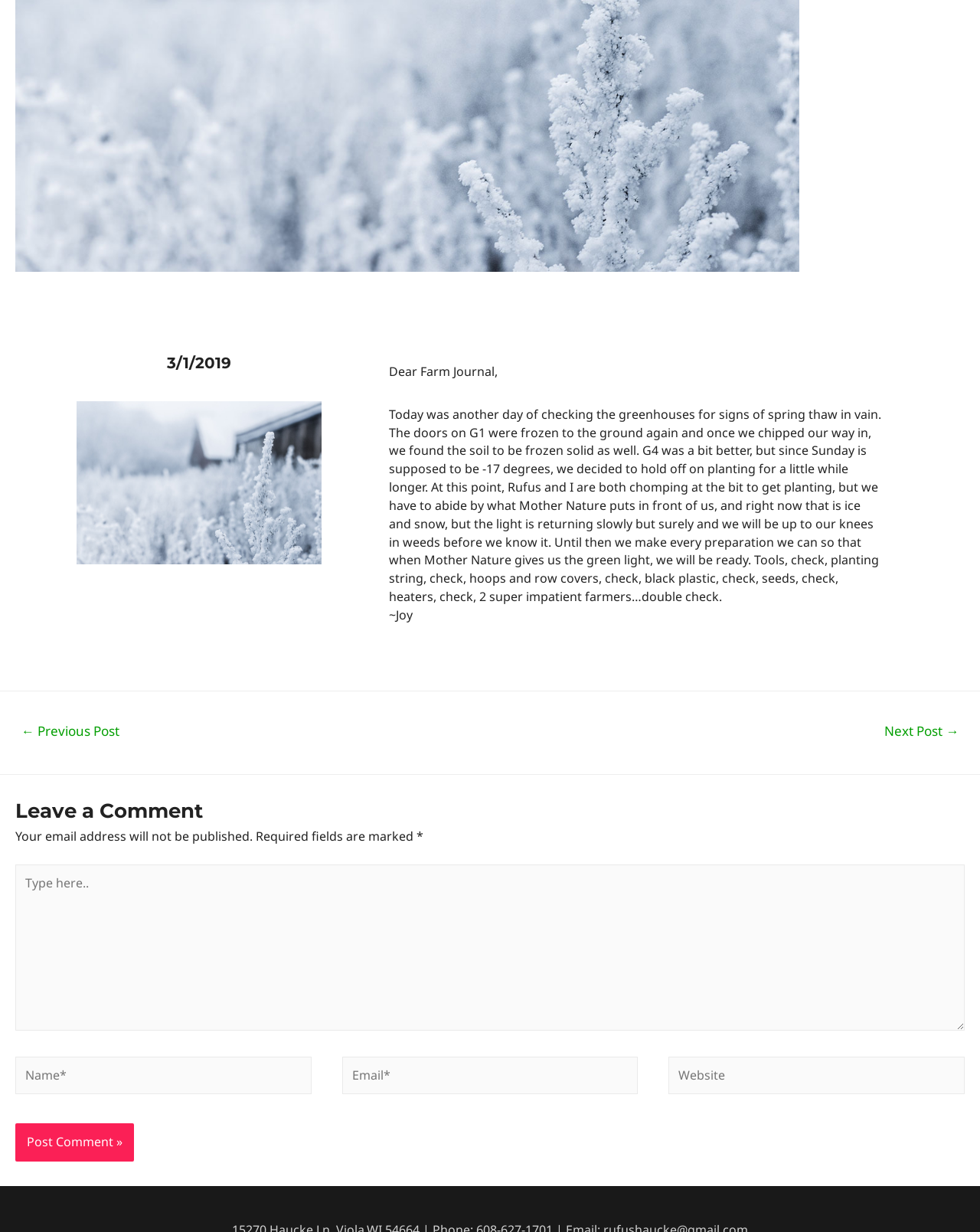Extract the bounding box coordinates for the UI element described by the text: "Next Post →". The coordinates should be in the form of [left, top, right, bottom] with values between 0 and 1.

[0.883, 0.583, 0.998, 0.608]